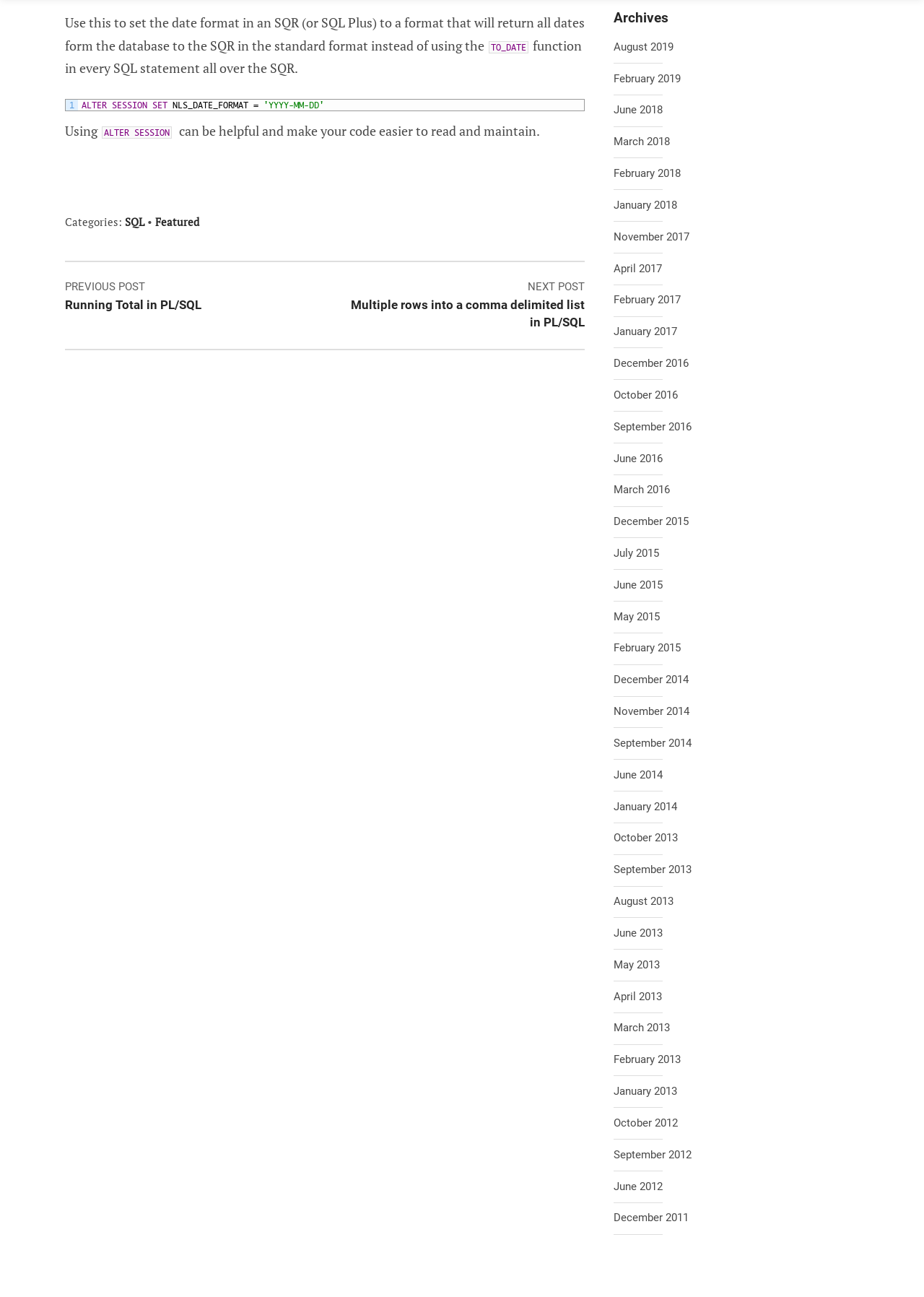Could you find the bounding box coordinates of the clickable area to complete this instruction: "Click on the 'August 2019' archive link"?

[0.664, 0.032, 0.729, 0.041]